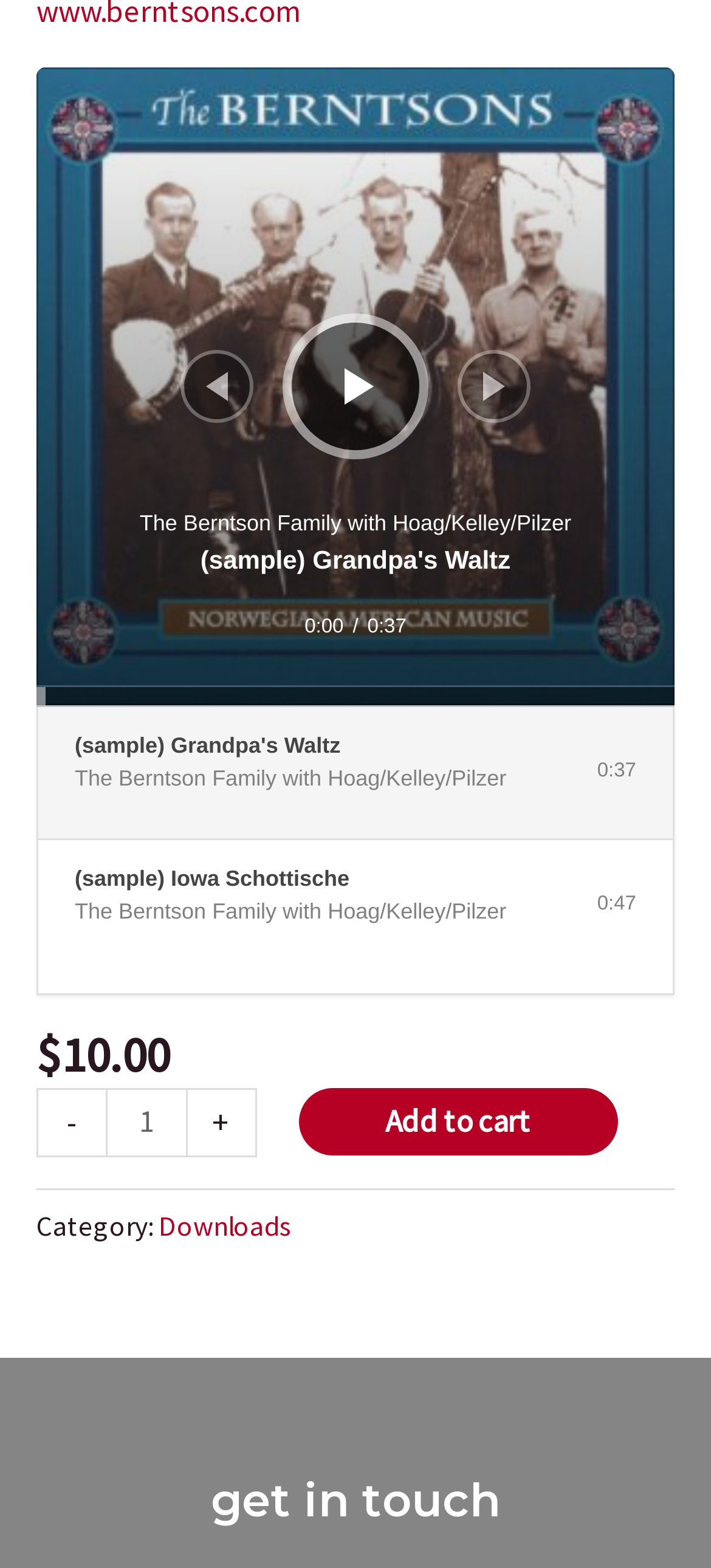Please determine the bounding box coordinates, formatted as (top-left x, top-left y, bottom-right x, bottom-right y), with all values as floating point numbers between 0 and 1. Identify the bounding box of the region described as: Add to cart

[0.42, 0.694, 0.869, 0.737]